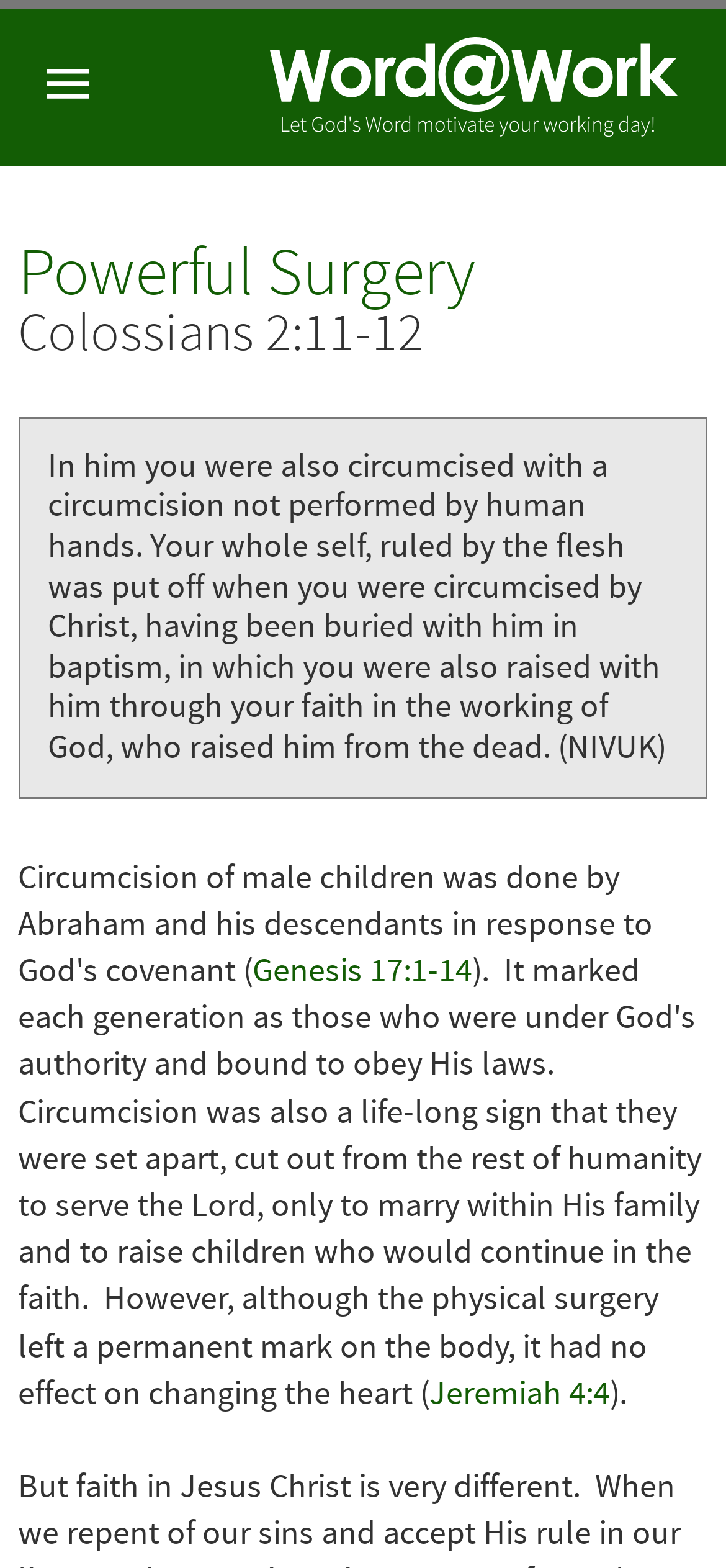Utilize the information from the image to answer the question in detail:
What is the last word of the Bible verse?

I read the Bible verse displayed on the webpage and found that the last word is 'dead', which is part of the sentence 'who raised him from the dead'.